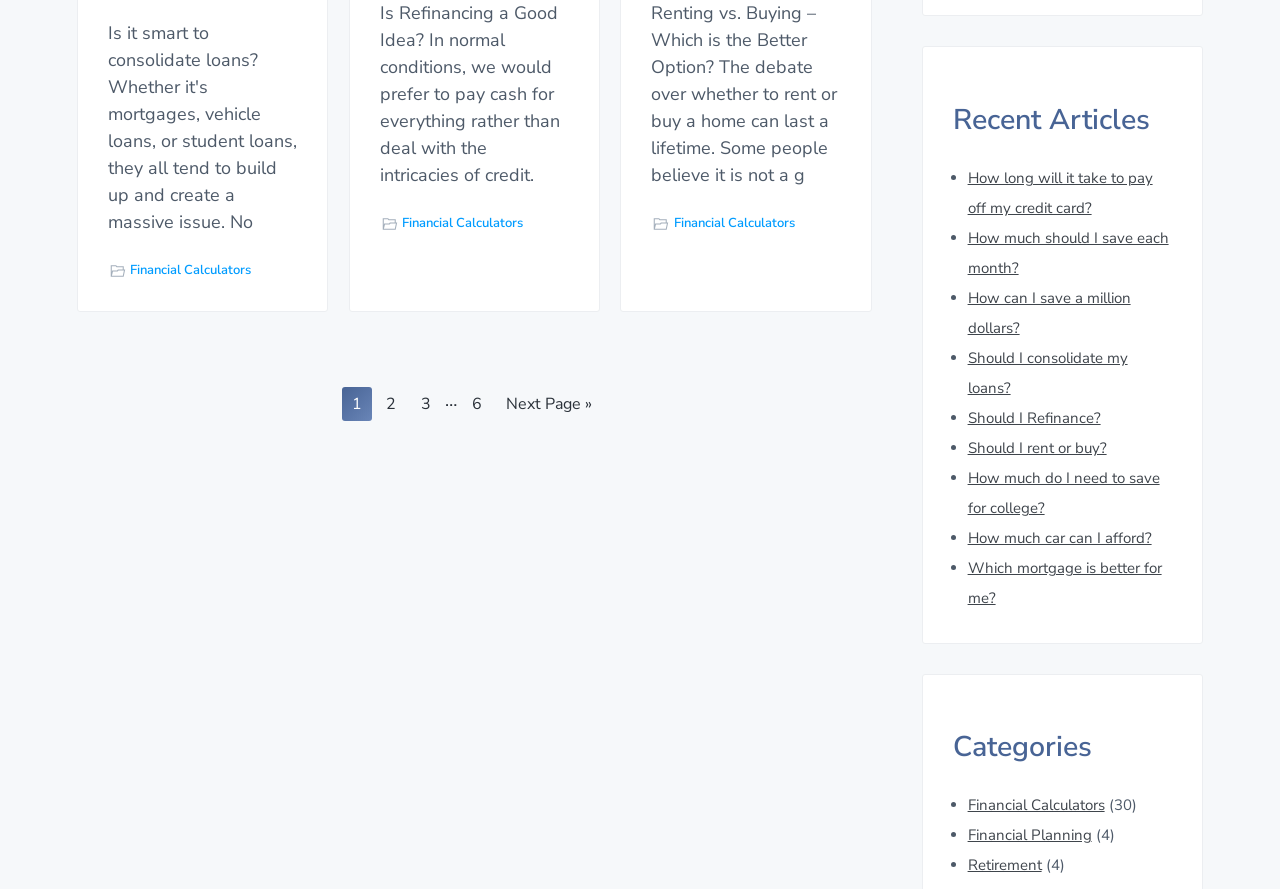What is the category with the most articles?
Please provide a comprehensive answer to the question based on the webpage screenshot.

I looked at the categories section and found that 'Financial Calculators' has 30 articles, which is the highest number among all categories.